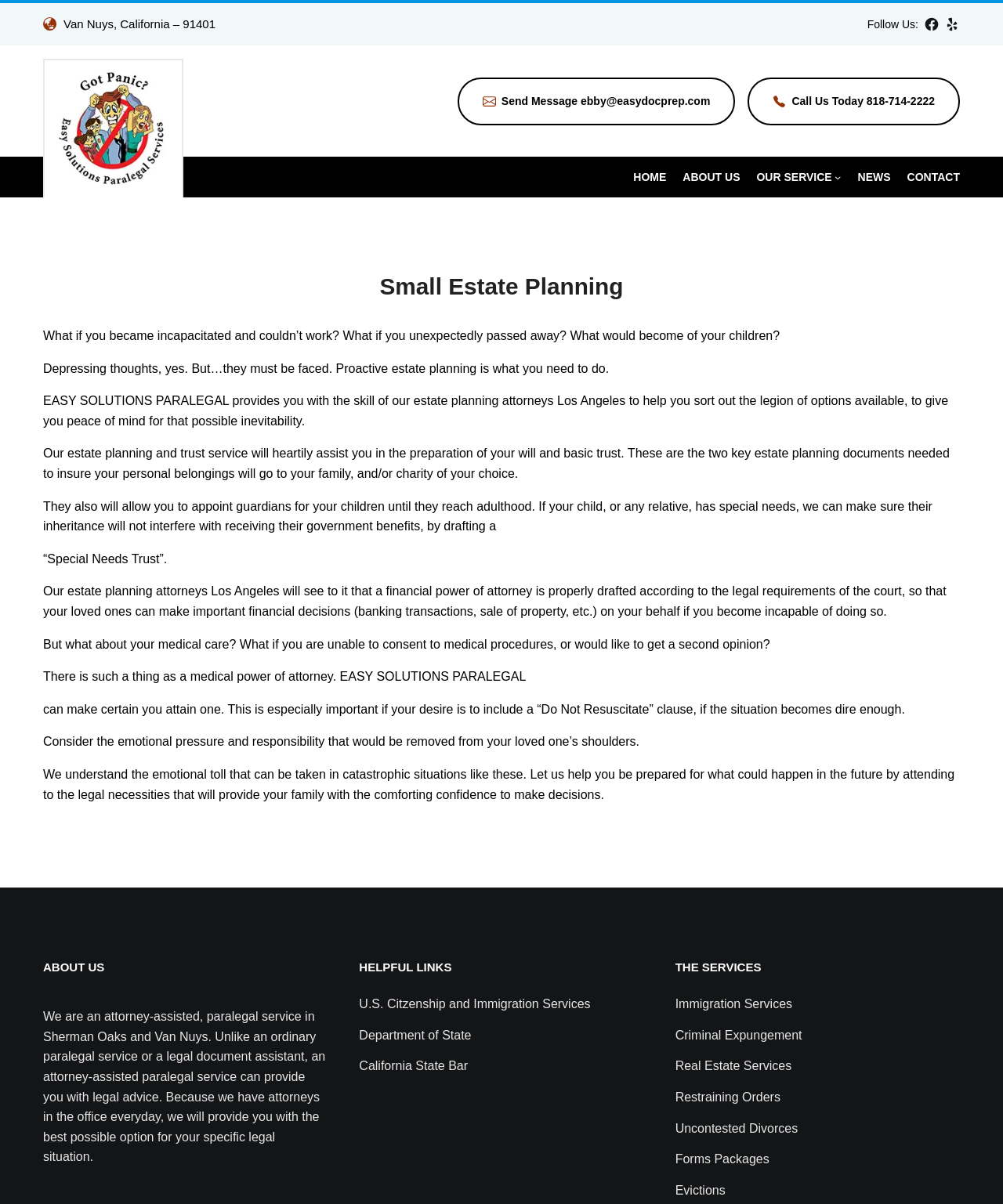Pinpoint the bounding box coordinates of the area that should be clicked to complete the following instruction: "Click the Call Us Today button". The coordinates must be given as four float numbers between 0 and 1, i.e., [left, top, right, bottom].

[0.746, 0.064, 0.957, 0.104]